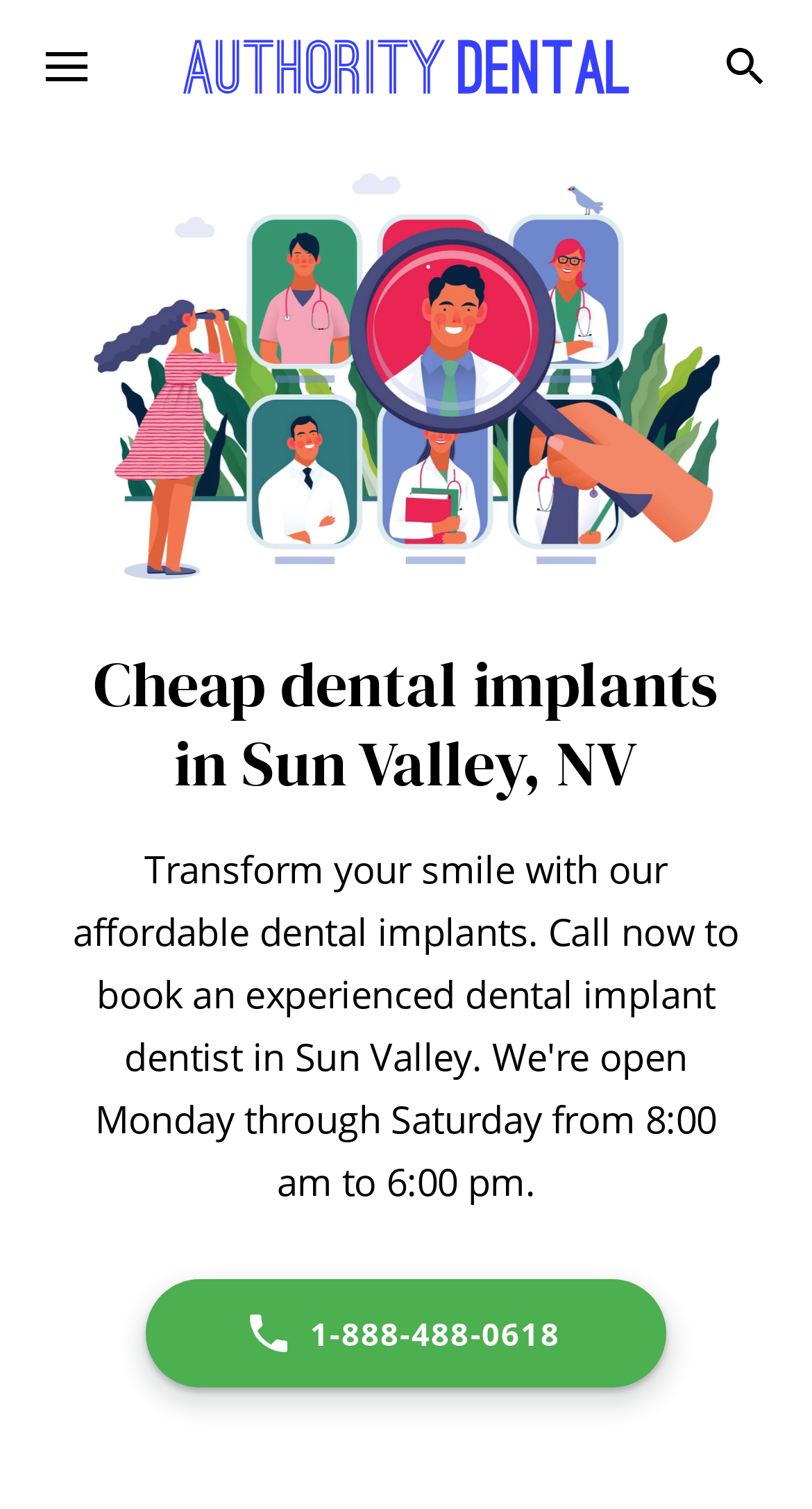Please find and give the text of the main heading on the webpage.

Cheap dental implants in Sun Valley, NV